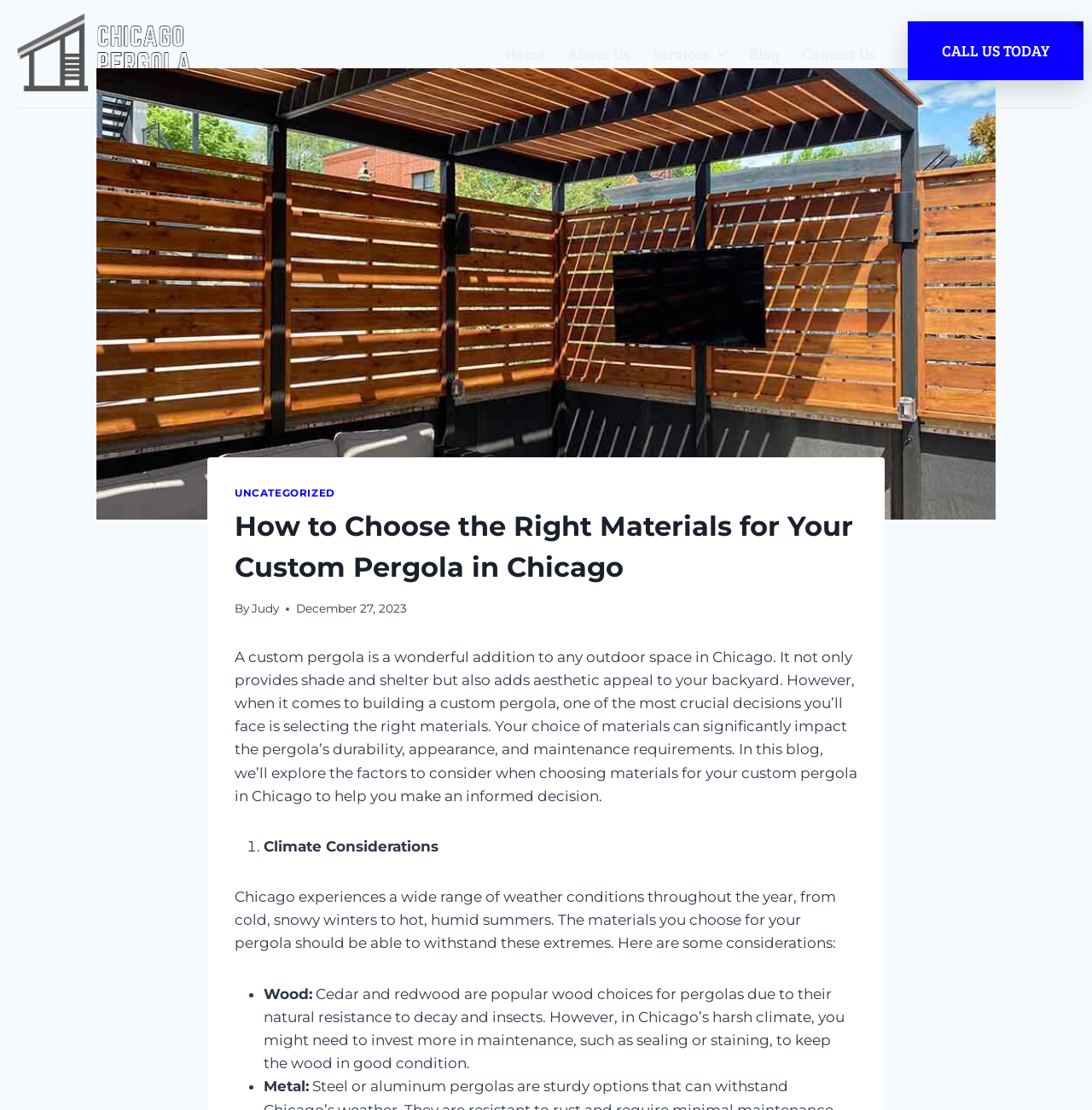Answer the following inquiry with a single word or phrase:
How many links are in the main navigation menu?

5